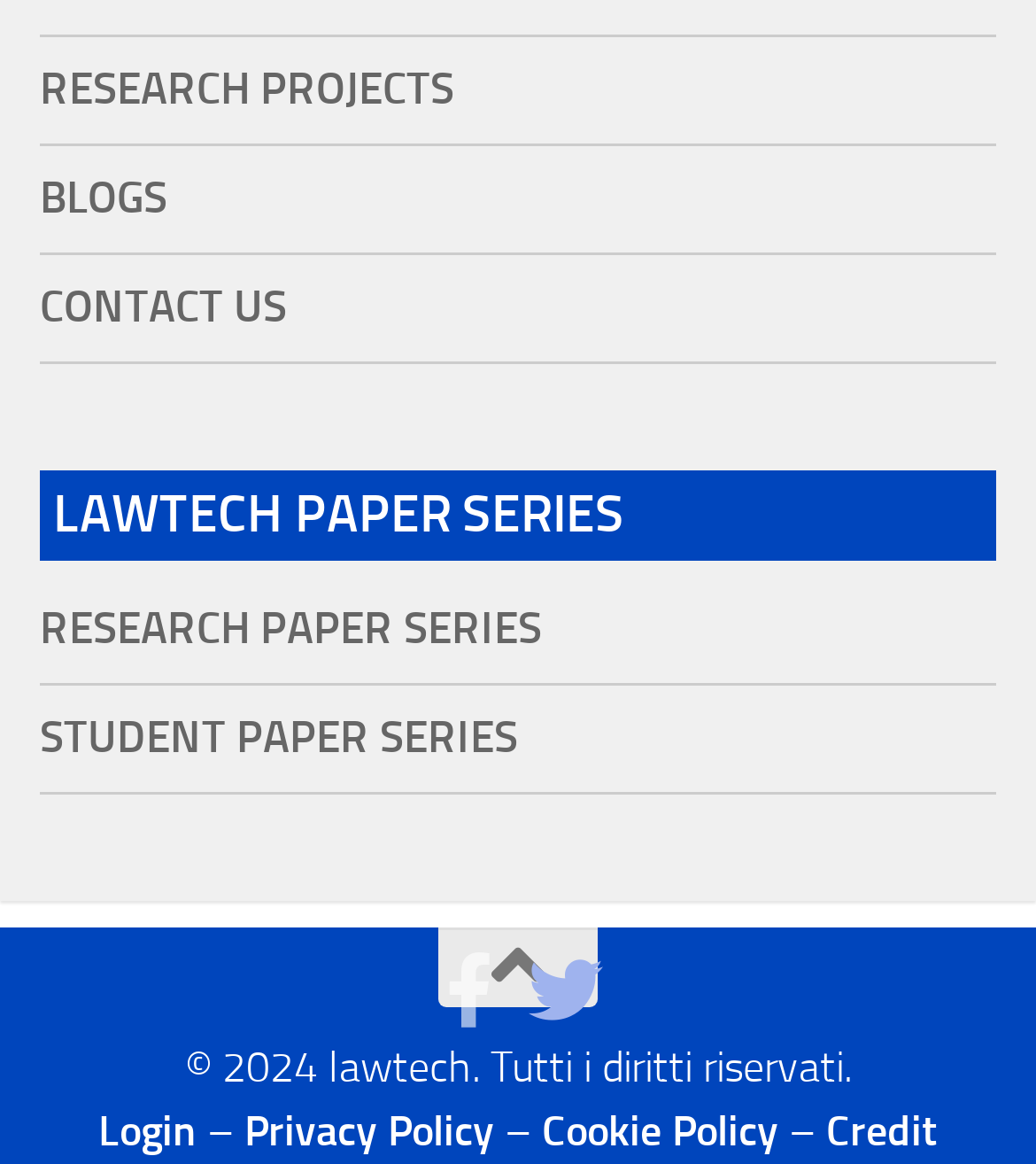Find the bounding box coordinates for the UI element that matches this description: "Cookie Policy".

[0.523, 0.95, 0.751, 0.993]